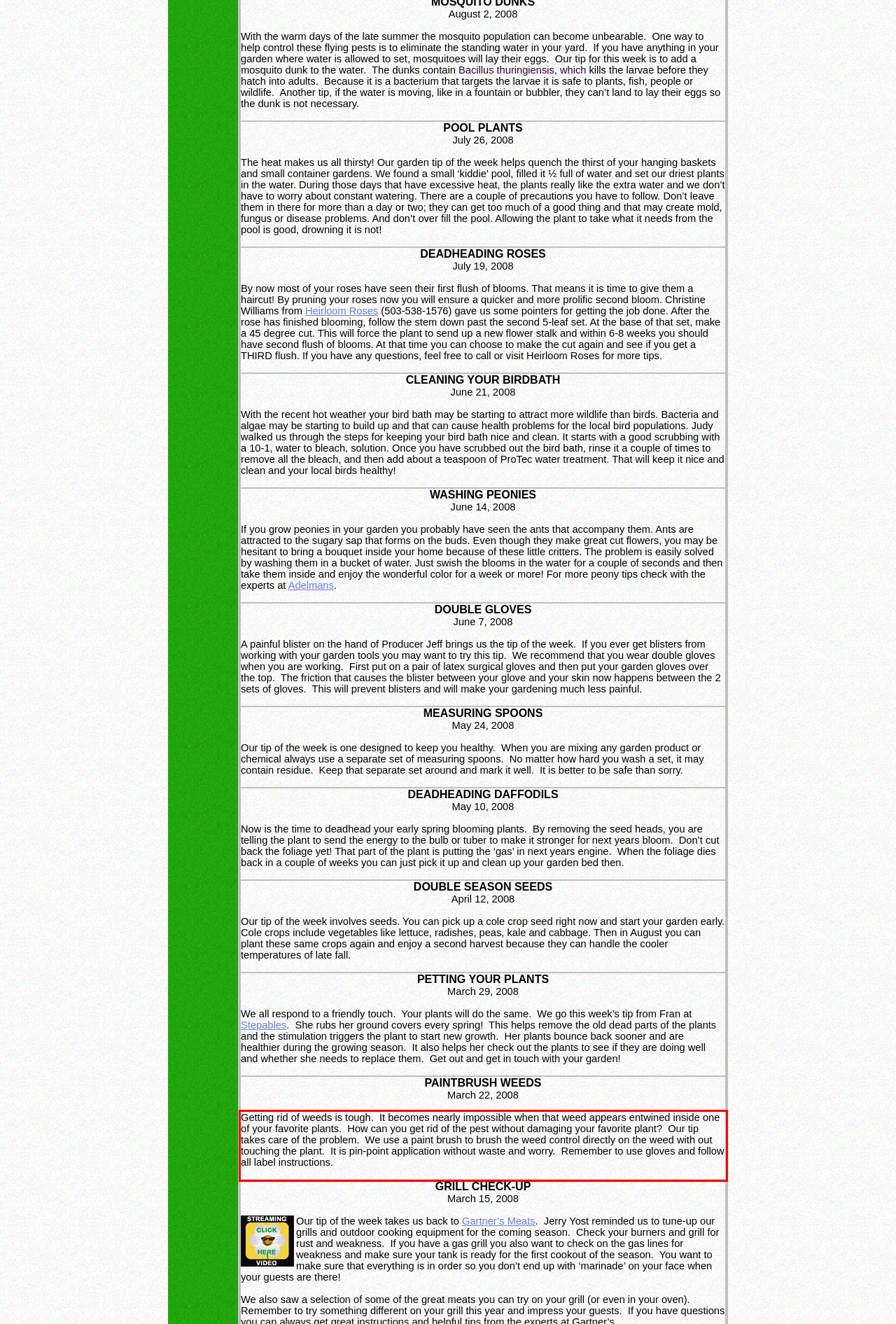Identify and transcribe the text content enclosed by the red bounding box in the given screenshot.

Getting rid of weeds is tough. It becomes nearly impossible when that weed appears entwined inside one of your favorite plants. How can you get rid of the pest without damaging your favorite plant? Our tip takes care of the problem. We use a paint brush to brush the weed control directly on the weed with out touching the plant. It is pin-point application without waste and worry. Remember to use gloves and follow all label instructions.